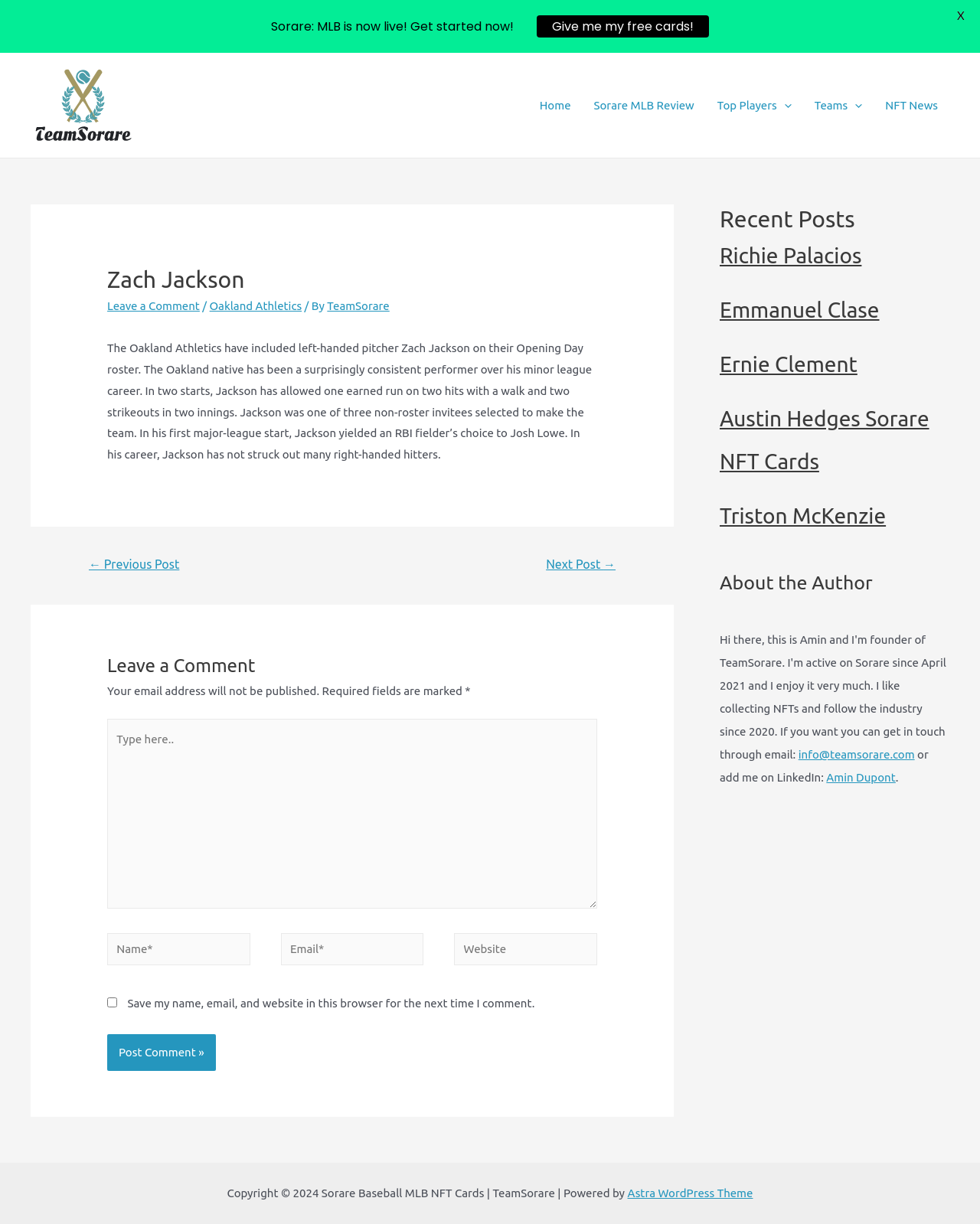Could you determine the bounding box coordinates of the clickable element to complete the instruction: "Click on the Home link"? Provide the coordinates as four float numbers between 0 and 1, i.e., [left, top, right, bottom].

[0.539, 0.064, 0.594, 0.108]